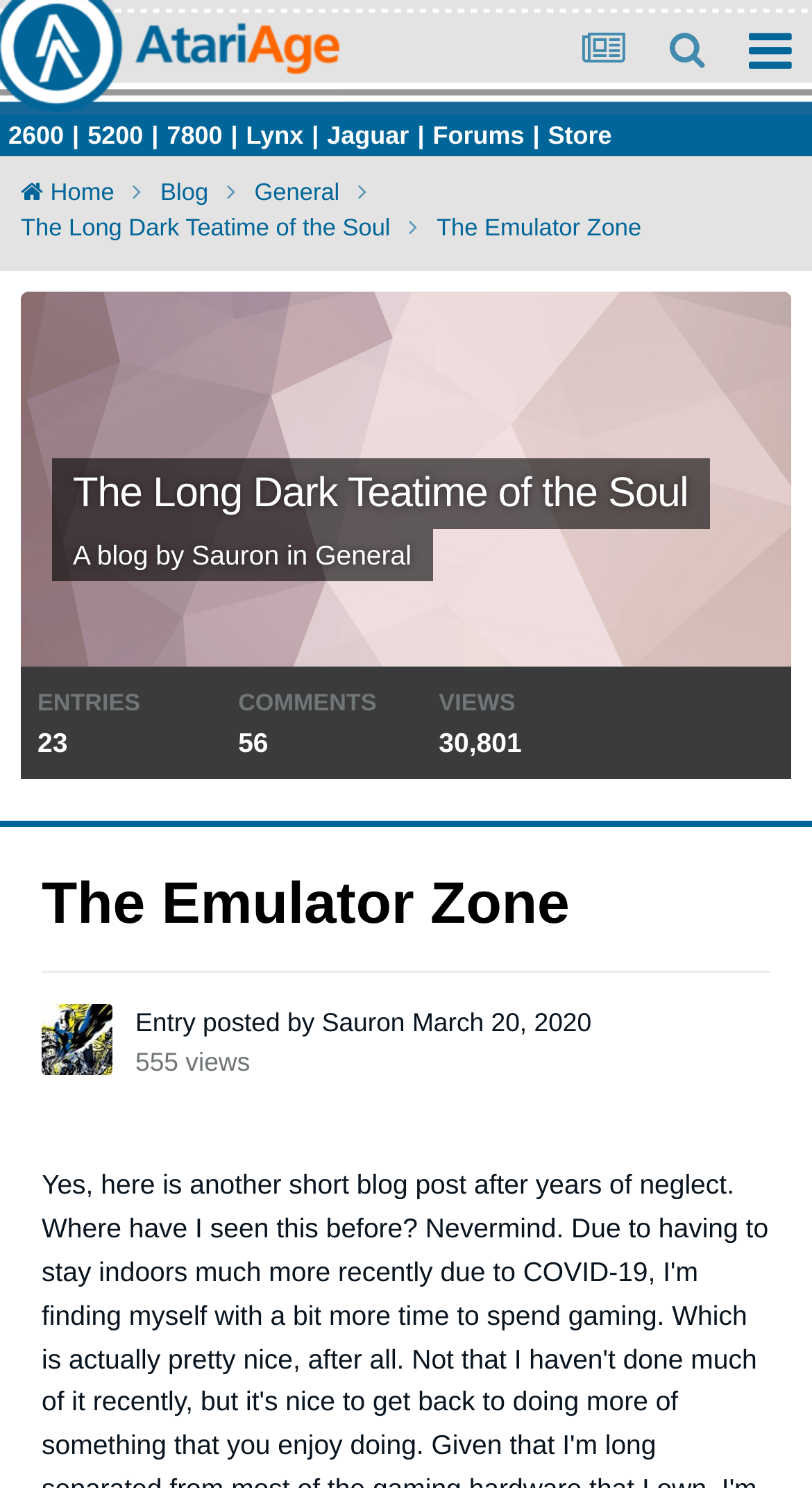Using the provided element description, identify the bounding box coordinates as (top-left x, top-left y, bottom-right x, bottom-right y). Ensure all values are between 0 and 1. Description: alt="AtariAge Forums"

[0.0, 0.0, 0.417, 0.077]